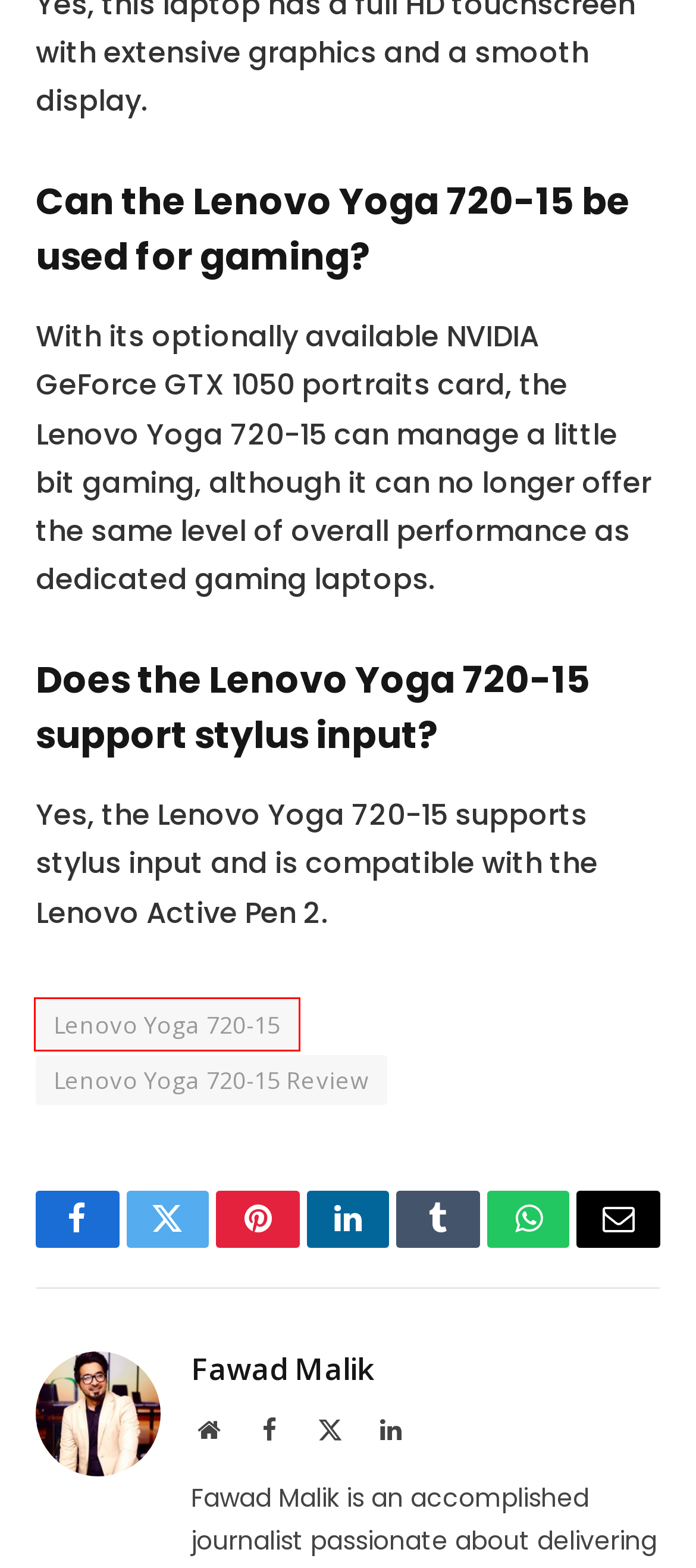Look at the screenshot of the webpage and find the element within the red bounding box. Choose the webpage description that best fits the new webpage that will appear after clicking the element. Here are the candidates:
A. BravoTech - Tech Updates, Business Tips & SEO Techniques
B. Stuffablog - Tips For All Blog Types
C. Key Features of the Best Gaming Laptop
D. Lenovo Yoga 720-15 Archives | Stuffablog - Tips For All Blog Types
E. Gimkit Review - Everything You Need to Know
F. Best Blogging Tools Every Blogger Needs in 2024 and Beyond
G. Lenovo Yoga 720-15 Review Archives | Stuffablog - Tips For All Blog Types
H. What to Do After a Car Accident in Marietta?

D